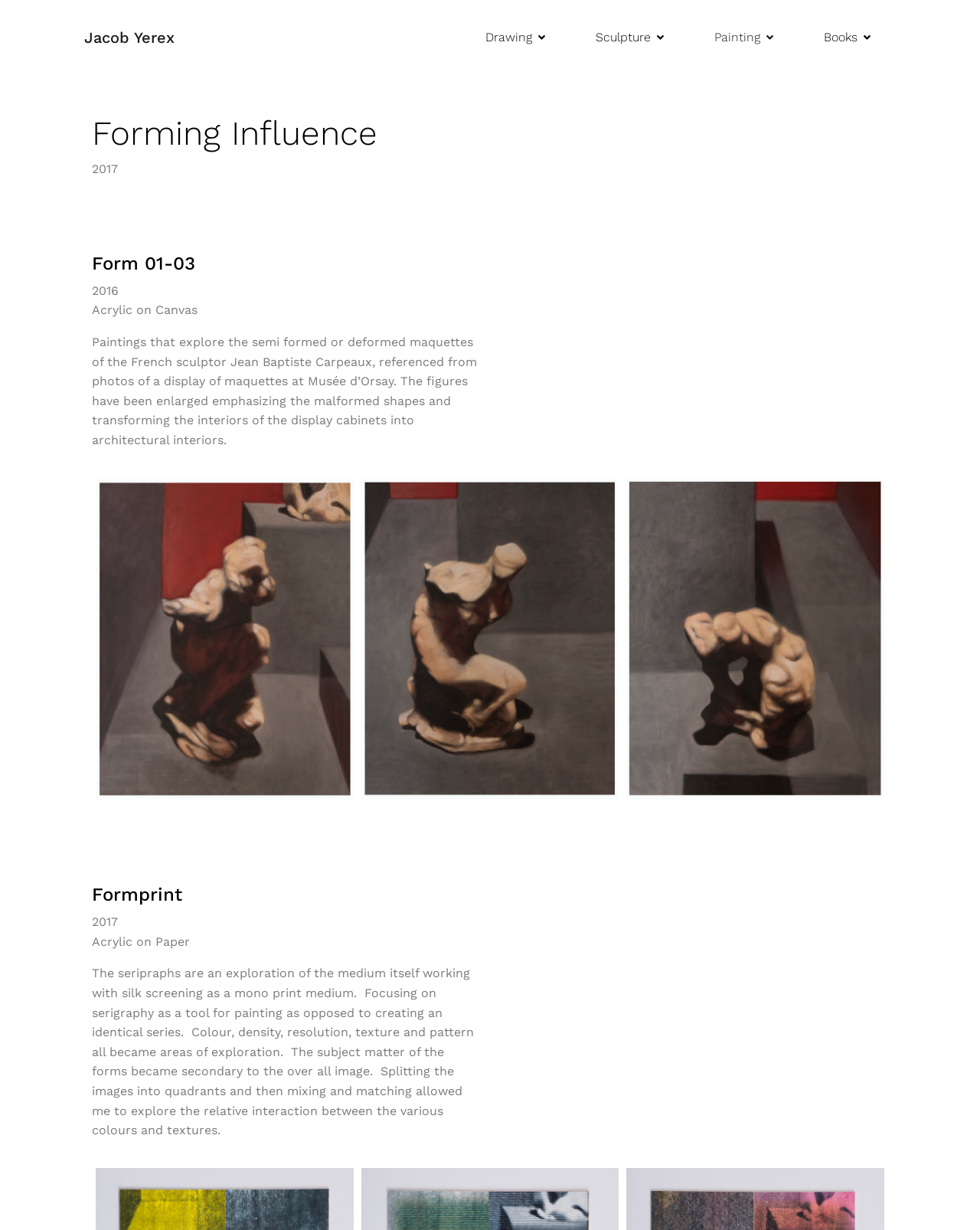What is the year of Form 01-03?
Using the information from the image, give a concise answer in one word or a short phrase.

2016